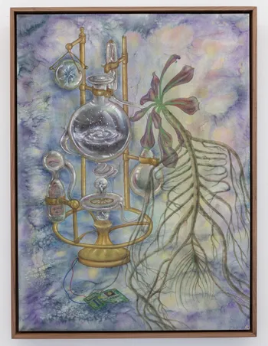What is the dominant theme of the artwork?
Can you give a detailed and elaborate answer to the question?

The caption describes the artwork as inviting viewers to explore themes of nature, science, and memory, suggesting that these themes are central to the artwork's meaning and message. The juxtaposition of mechanical and botanical forms also reinforces this idea.